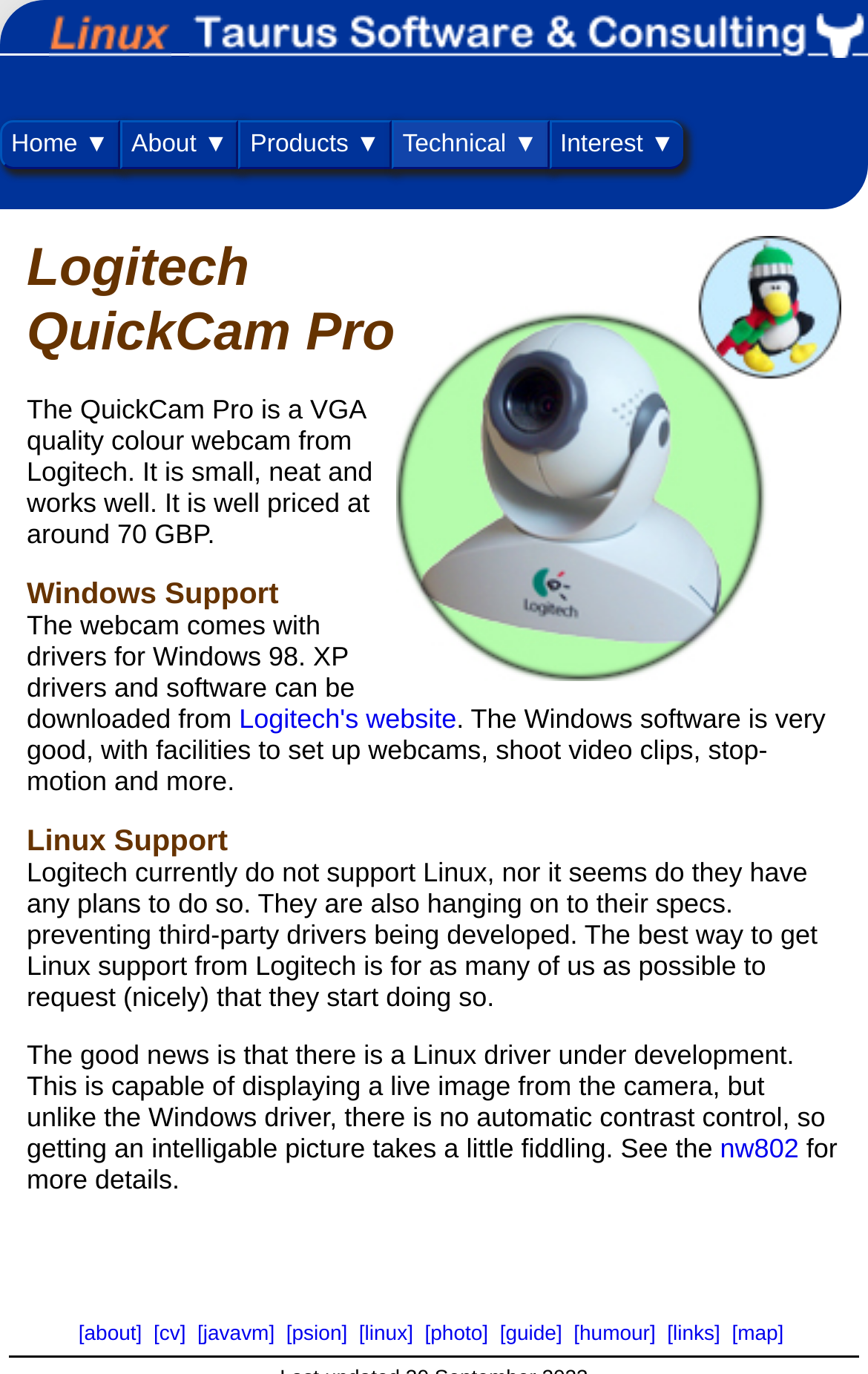What is the Logitech QuickCam Pro?
Using the image, answer in one word or phrase.

VGA quality colour webcam